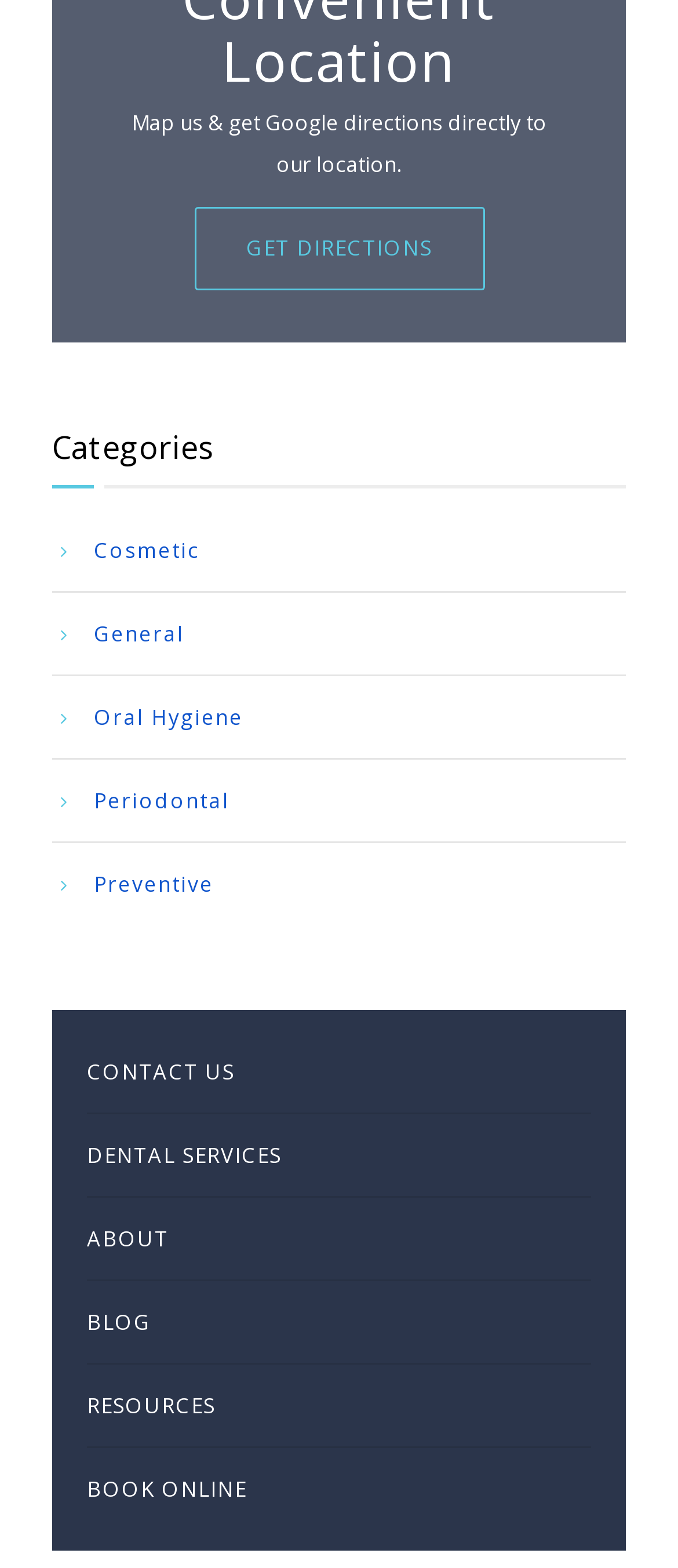Show me the bounding box coordinates of the clickable region to achieve the task as per the instruction: "Get directions to the location".

[0.286, 0.132, 0.714, 0.185]